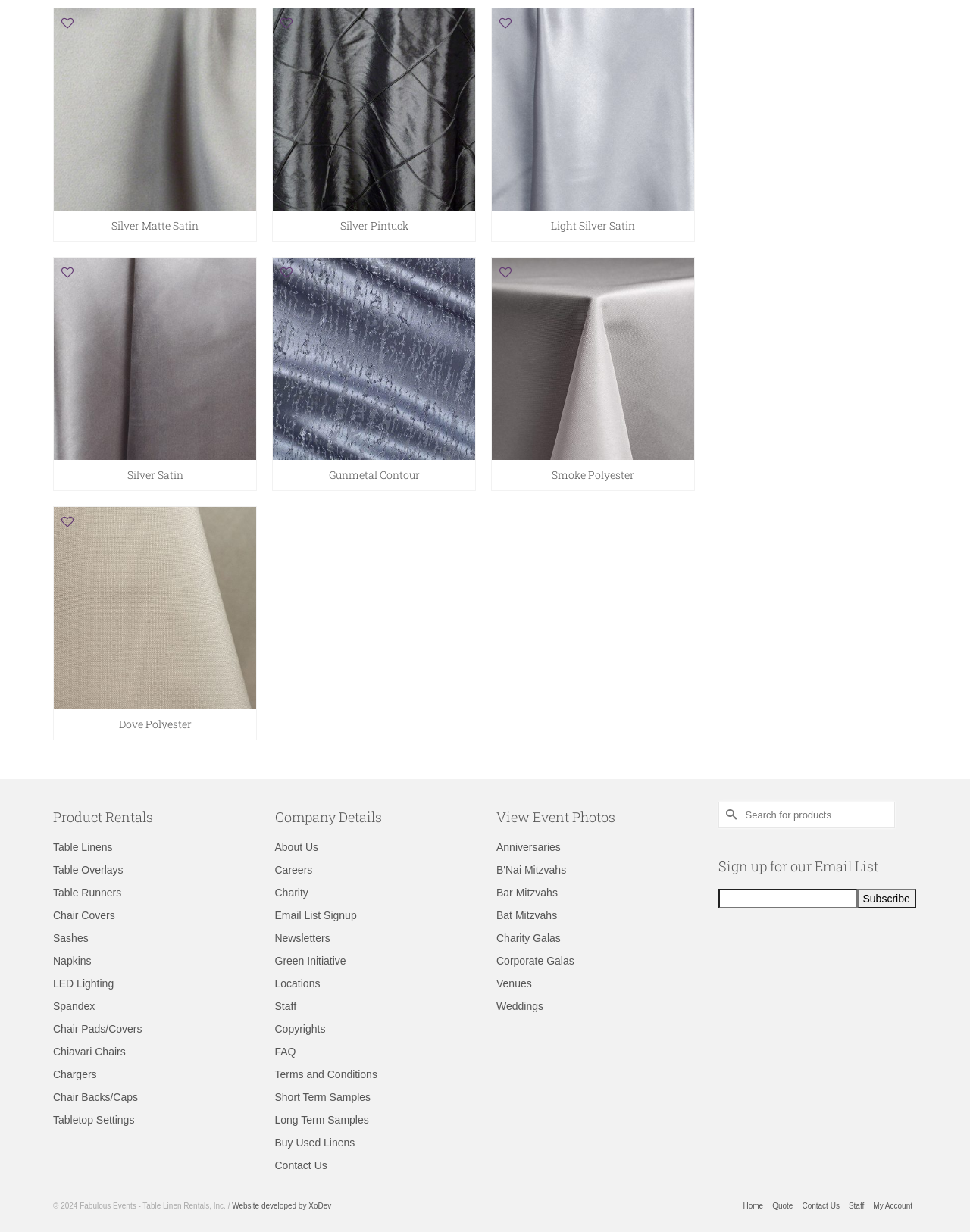Based on the image, provide a detailed response to the question:
What is the purpose of the 'Search for:' textbox?

The 'Search for:' textbox is located in the complementary section of the webpage, and it has a submit search button next to it. This suggests that the purpose of the textbox is to allow users to search for specific products on the webpage.